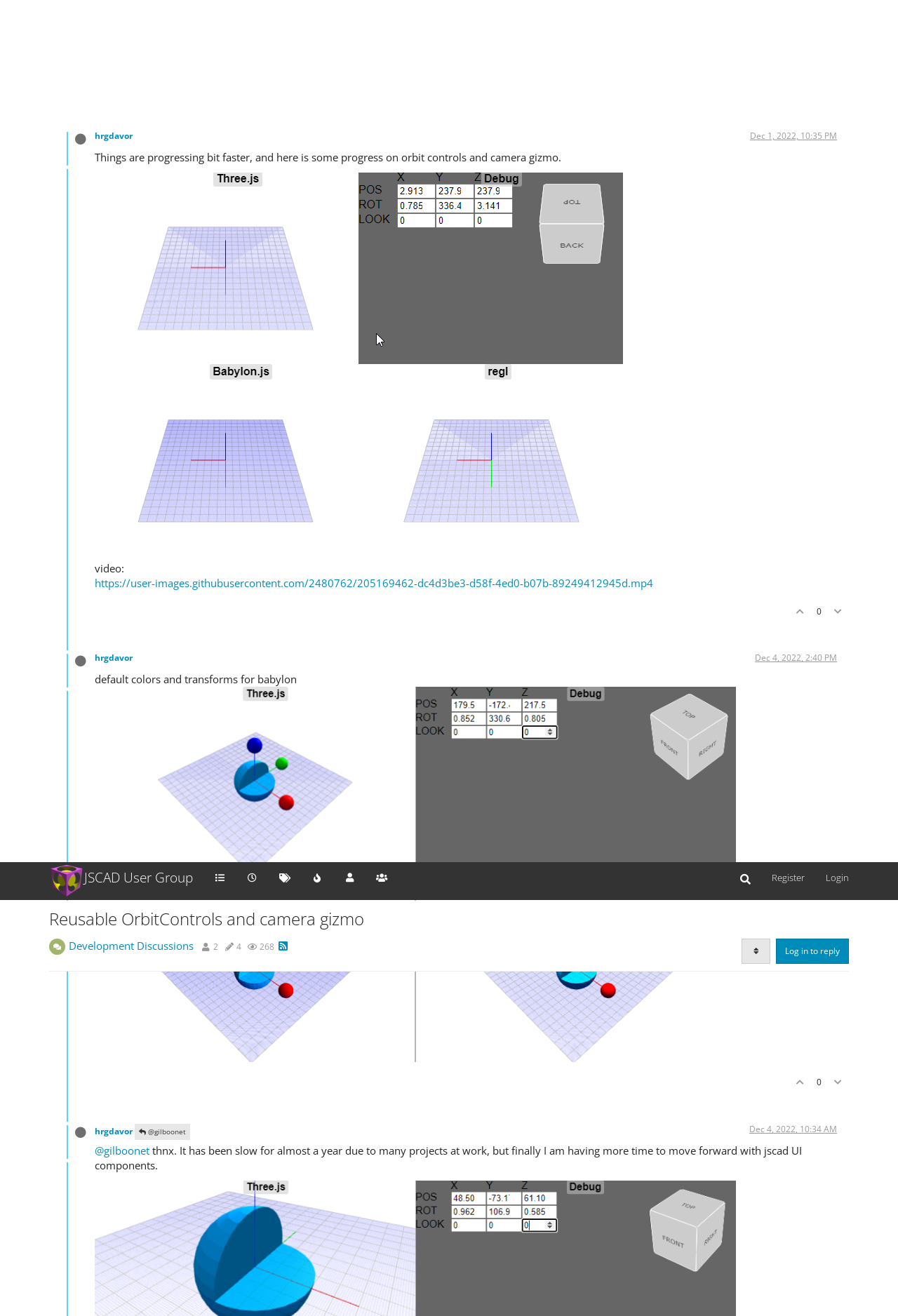Please locate the bounding box coordinates of the element's region that needs to be clicked to follow the instruction: "Reply to the post". The bounding box coordinates should be provided as four float numbers between 0 and 1, i.e., [left, top, right, bottom].

[0.864, 0.058, 0.945, 0.077]